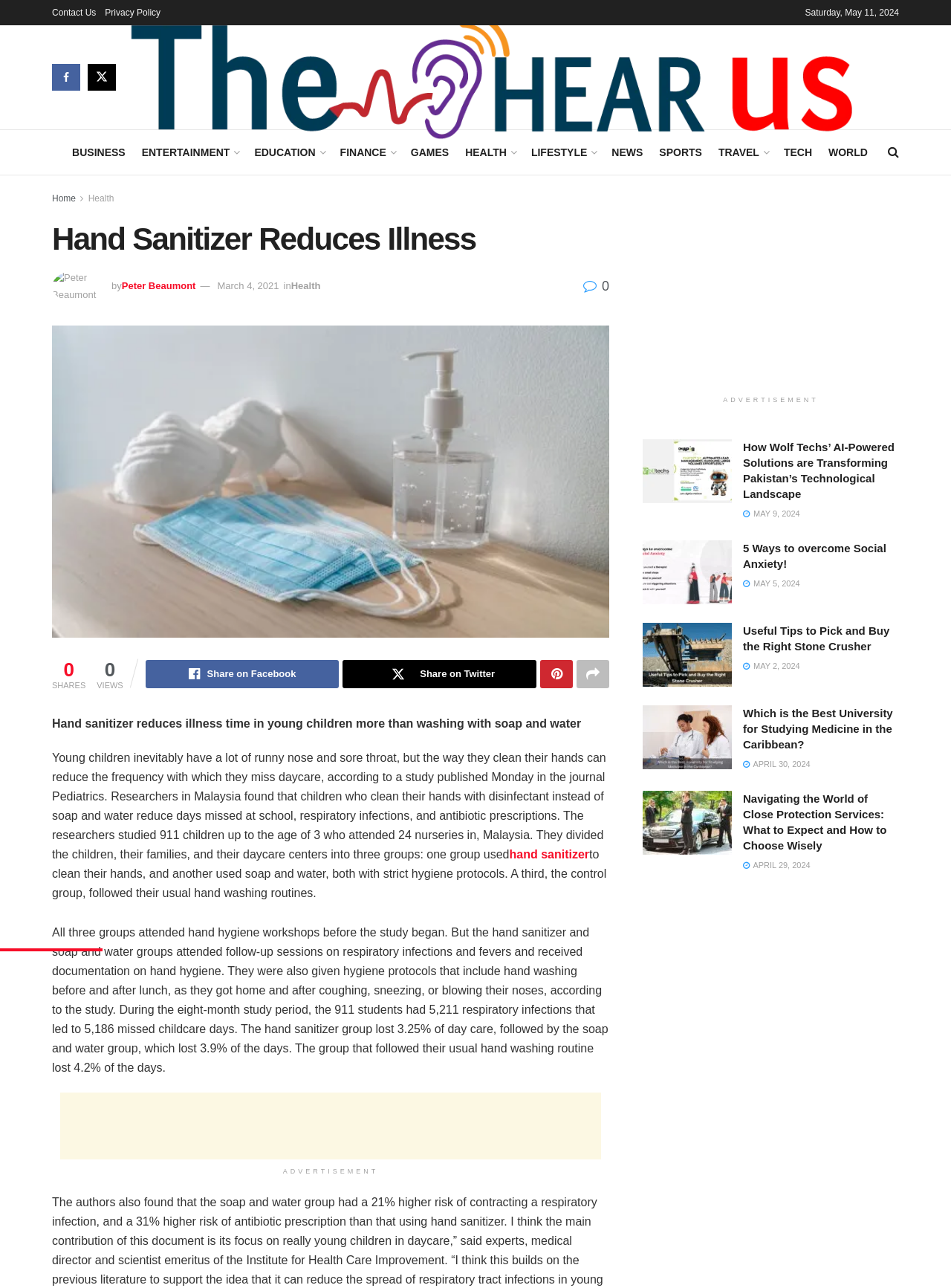Please locate the bounding box coordinates of the element that should be clicked to achieve the given instruction: "Read the article 'Hand Sanitizer Reduces Illness'".

[0.055, 0.172, 0.641, 0.2]